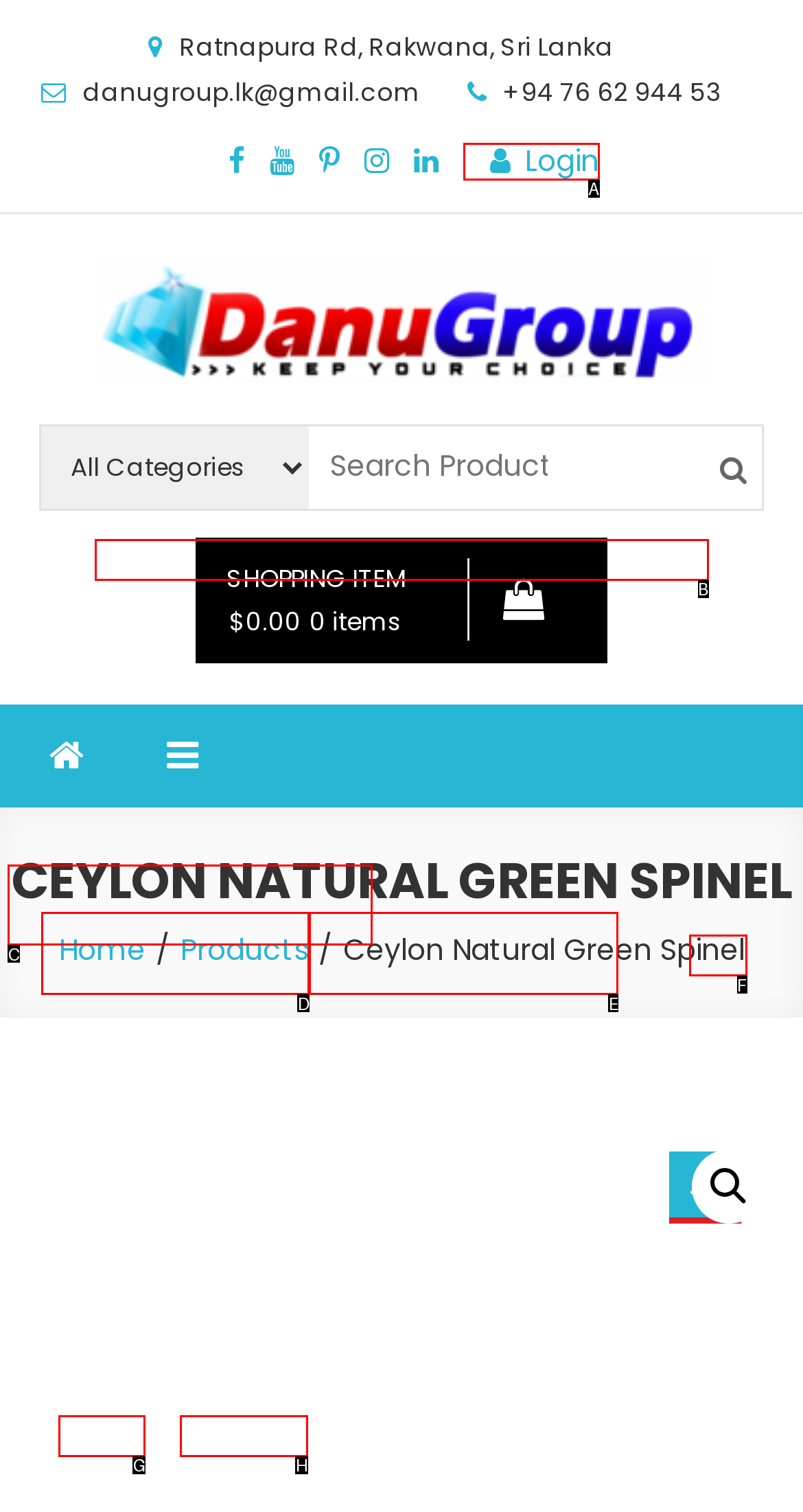Please provide the letter of the UI element that best fits the following description: parent_node: Danu Group
Respond with the letter from the given choices only.

B